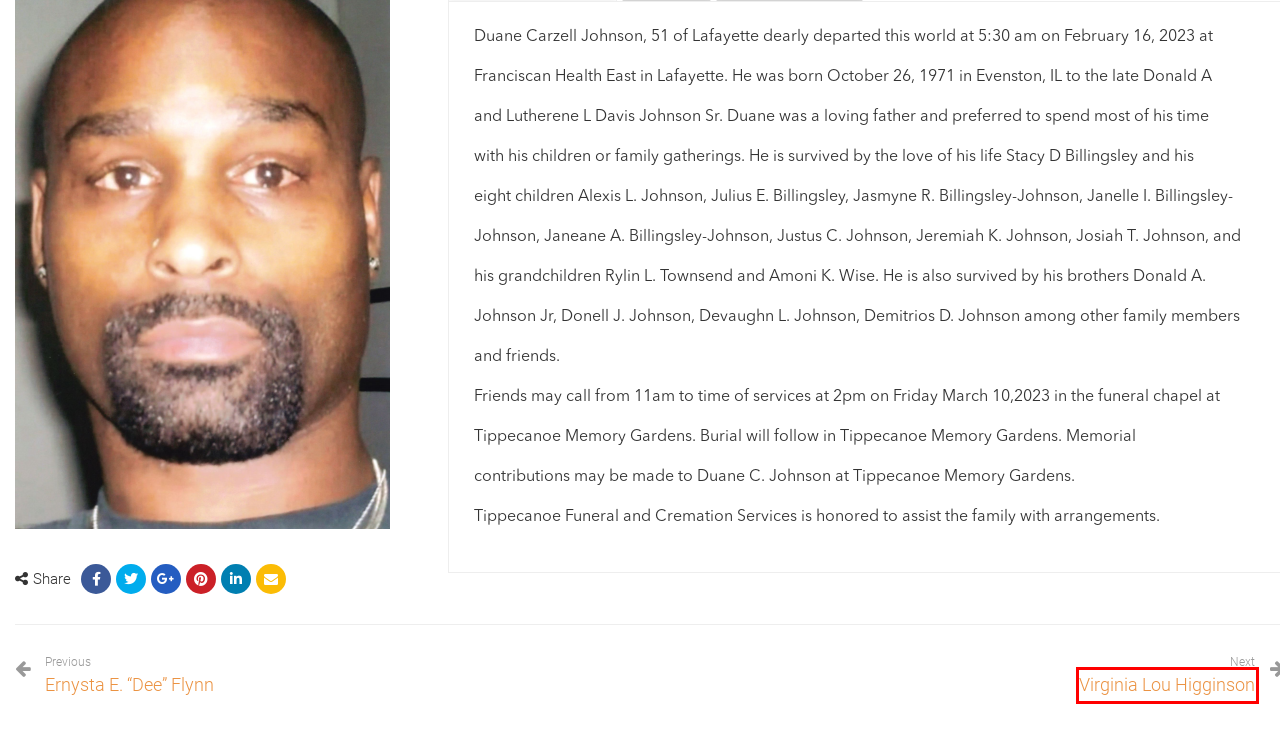Given a screenshot of a webpage with a red rectangle bounding box around a UI element, select the best matching webpage description for the new webpage that appears after clicking the highlighted element. The candidate descriptions are:
A. Contact Us - Tippecanoe Memory Gardens
B. West Lafayette Indiana Cemetery | Tippecanoe Memory Gardens
C. Obituaries | Tippecanoe Funeral & Cremation Services
D. Send Fresh Flowers or a Gift - Tippecanoe Memory Gardens
E. Personal Planning Organizer - Tippecanoe Memory Gardens
F. Ernysta E. "Dee" Flynn - Tippecanoe Memory Gardens
G. Virginia Lou Higginson - Tippecanoe Memory Gardens
H. Immediate Need - Tippecanoe Memory Gardens

G